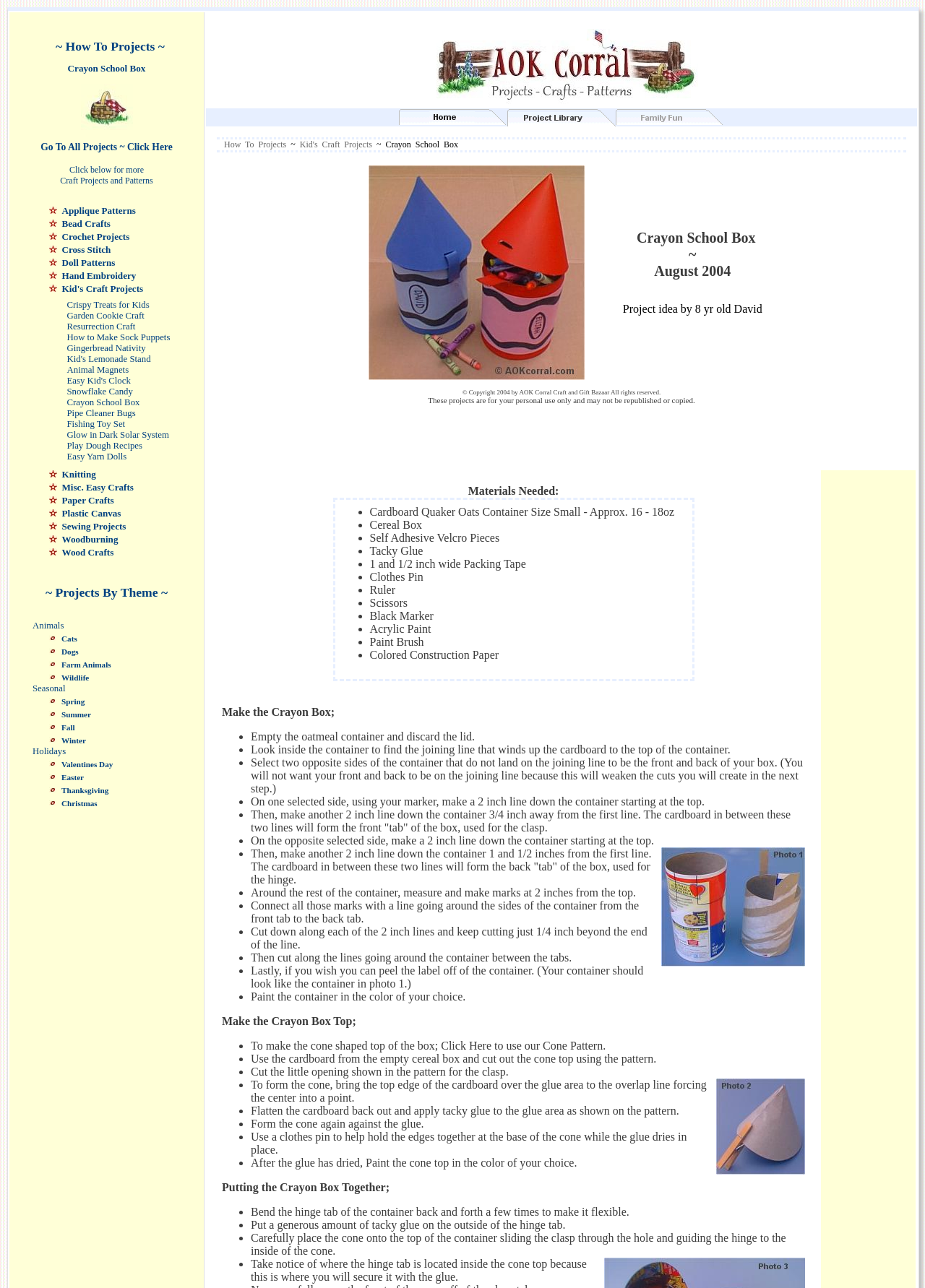Identify the bounding box coordinates of the area you need to click to perform the following instruction: "View 'Applique Patterns'".

[0.067, 0.16, 0.147, 0.168]